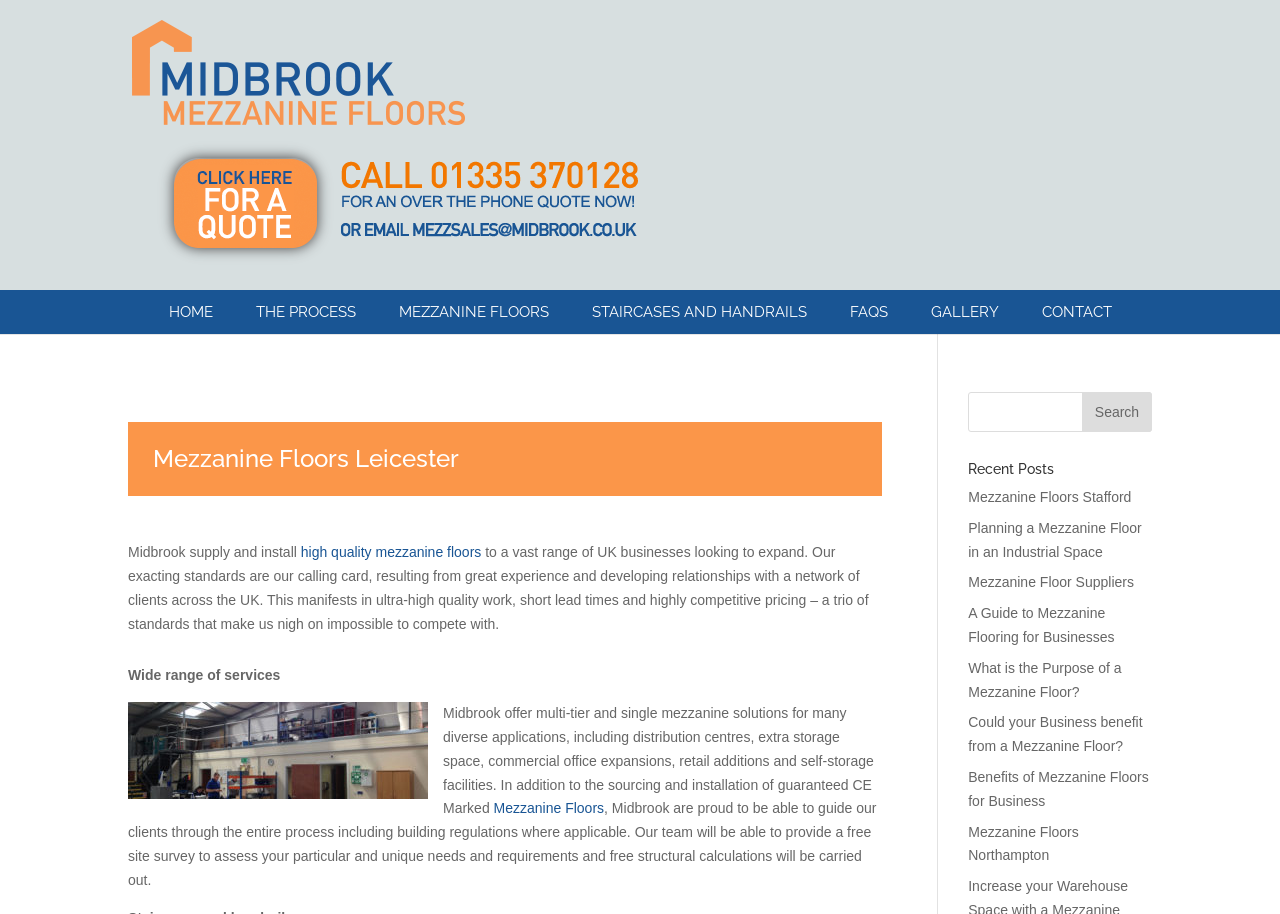Consider the image and give a detailed and elaborate answer to the question: 
What type of floors does Midbrook supply and install?

Based on the webpage content, specifically the first sentence of the paragraph, it is clear that Midbrook supplies and installs mezzanine floors.